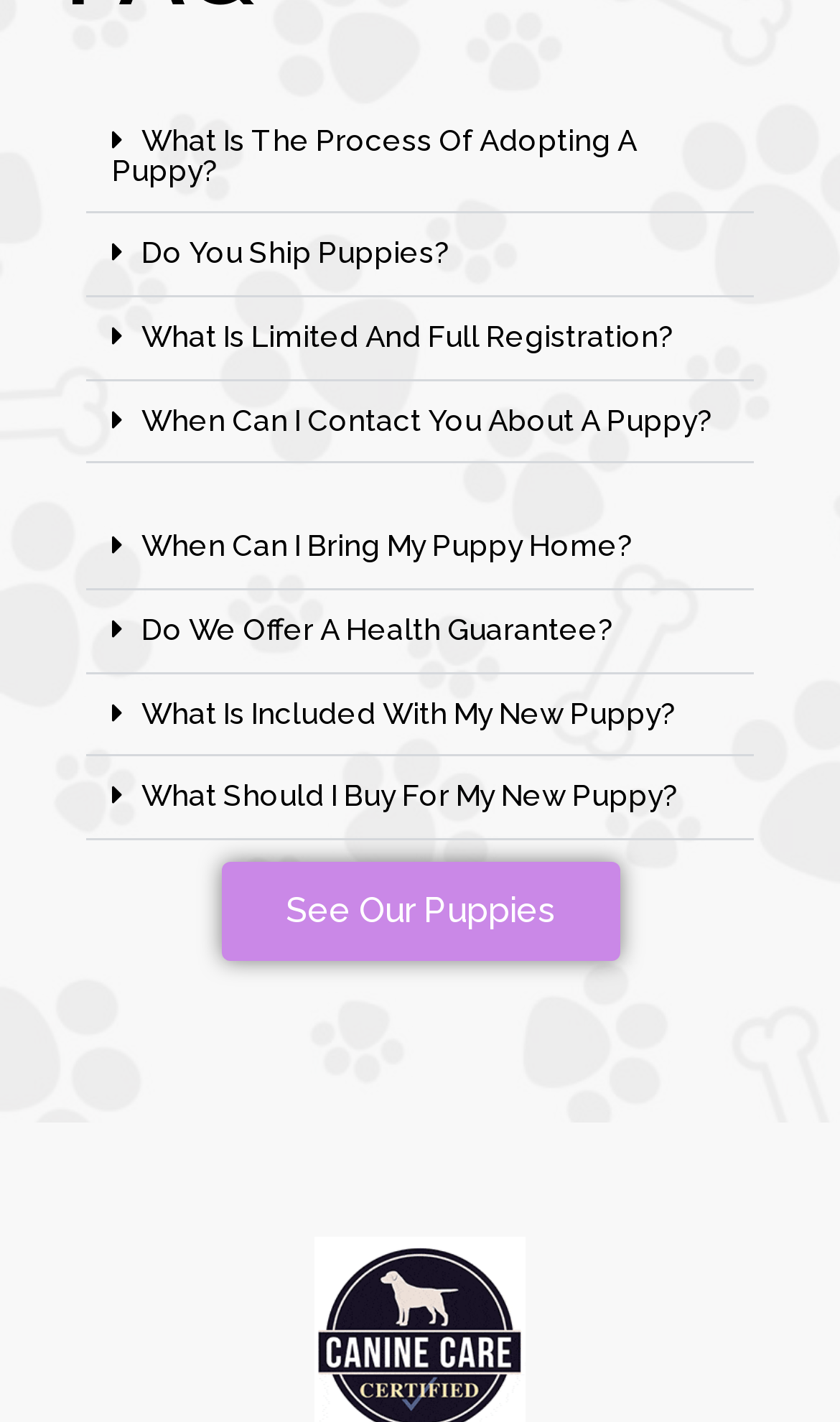What is the last question about puppies?
Examine the screenshot and reply with a single word or phrase.

What Should I Buy For My New Puppy?